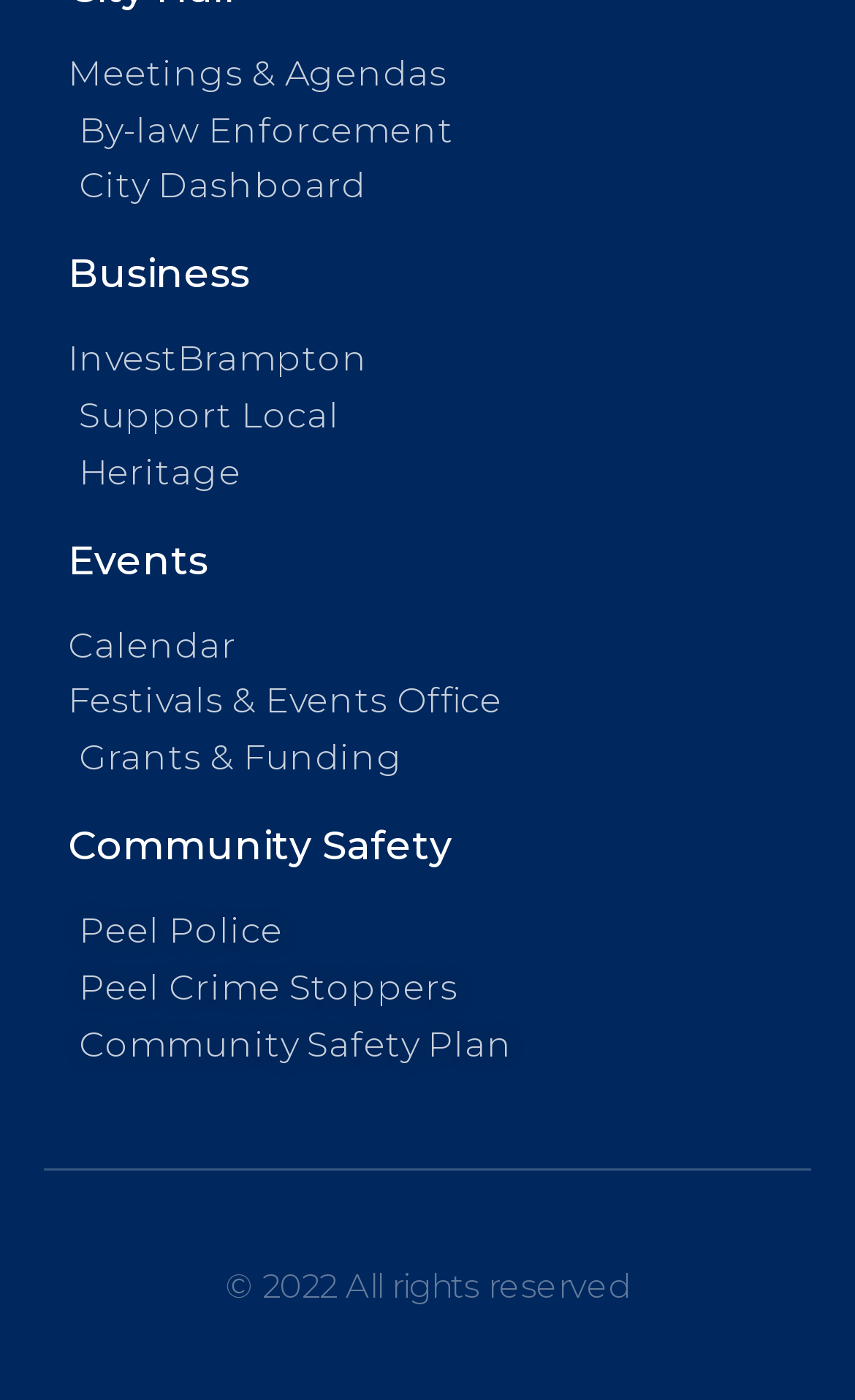Determine the bounding box coordinates of the clickable region to execute the instruction: "Explore business opportunities". The coordinates should be four float numbers between 0 and 1, denoted as [left, top, right, bottom].

[0.079, 0.242, 0.921, 0.274]